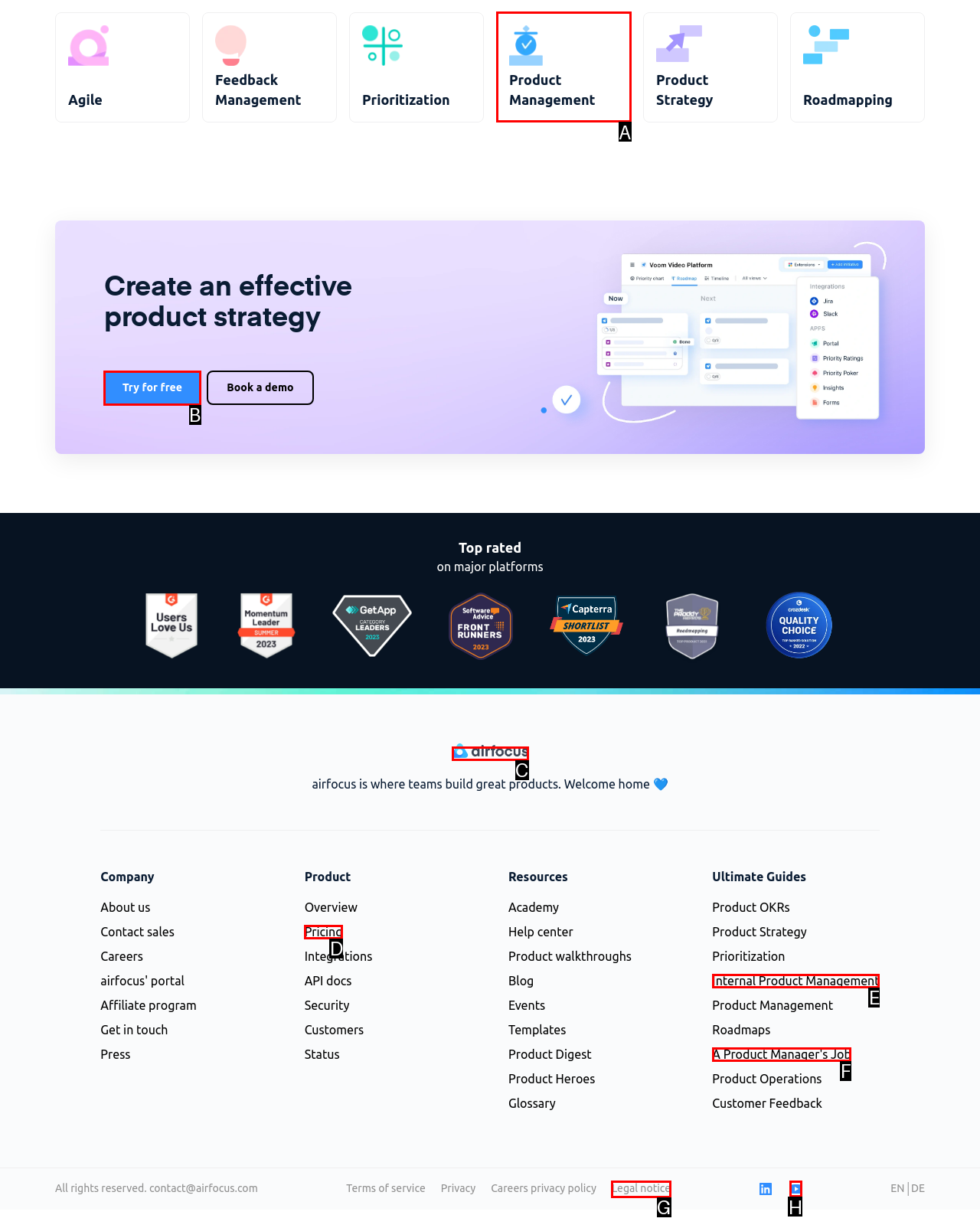Identify the correct lettered option to click in order to perform this task: Click on the 'Try for free' button. Respond with the letter.

B